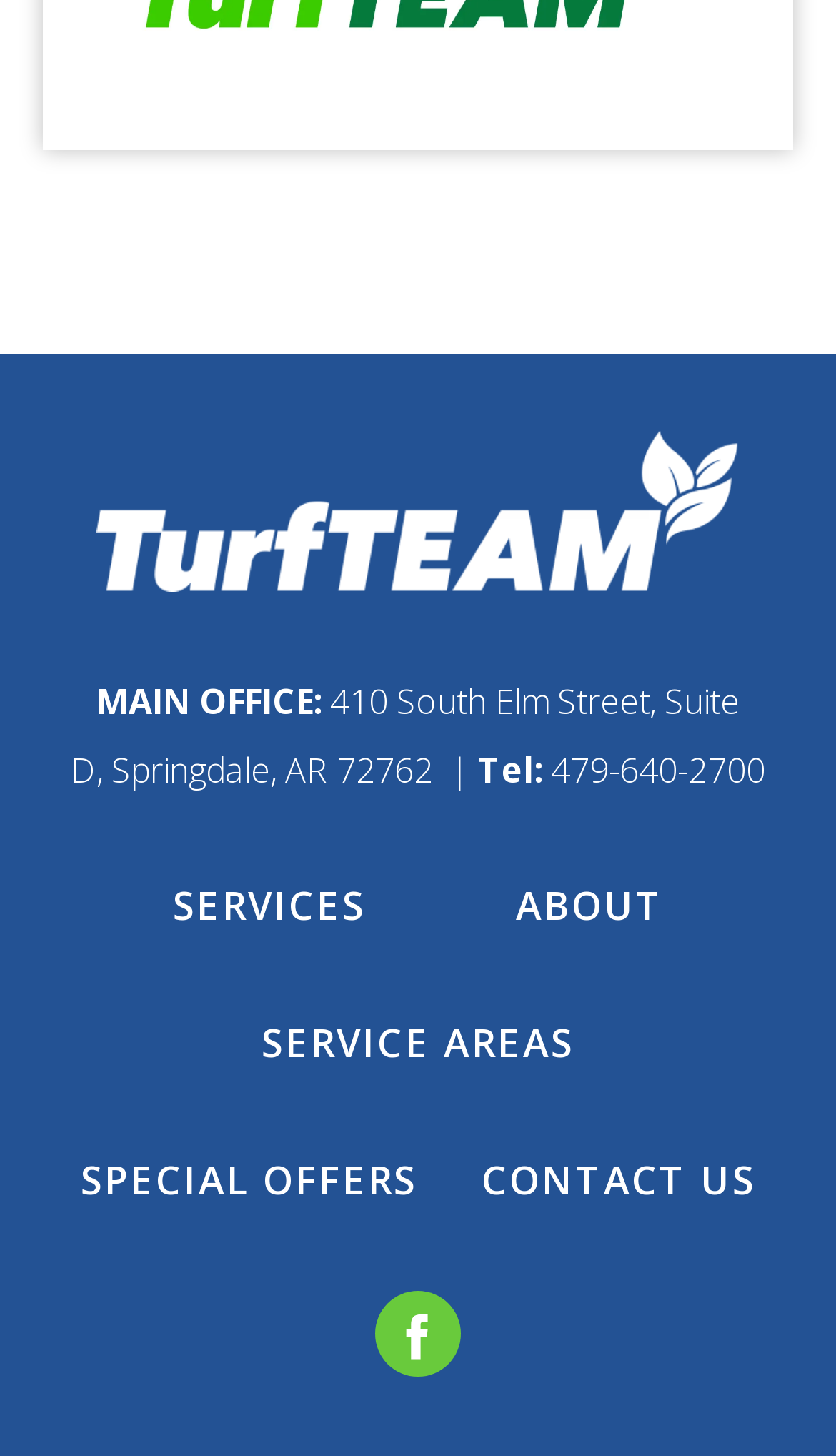Please provide a brief answer to the following inquiry using a single word or phrase:
What is the name of the company?

Turf Team